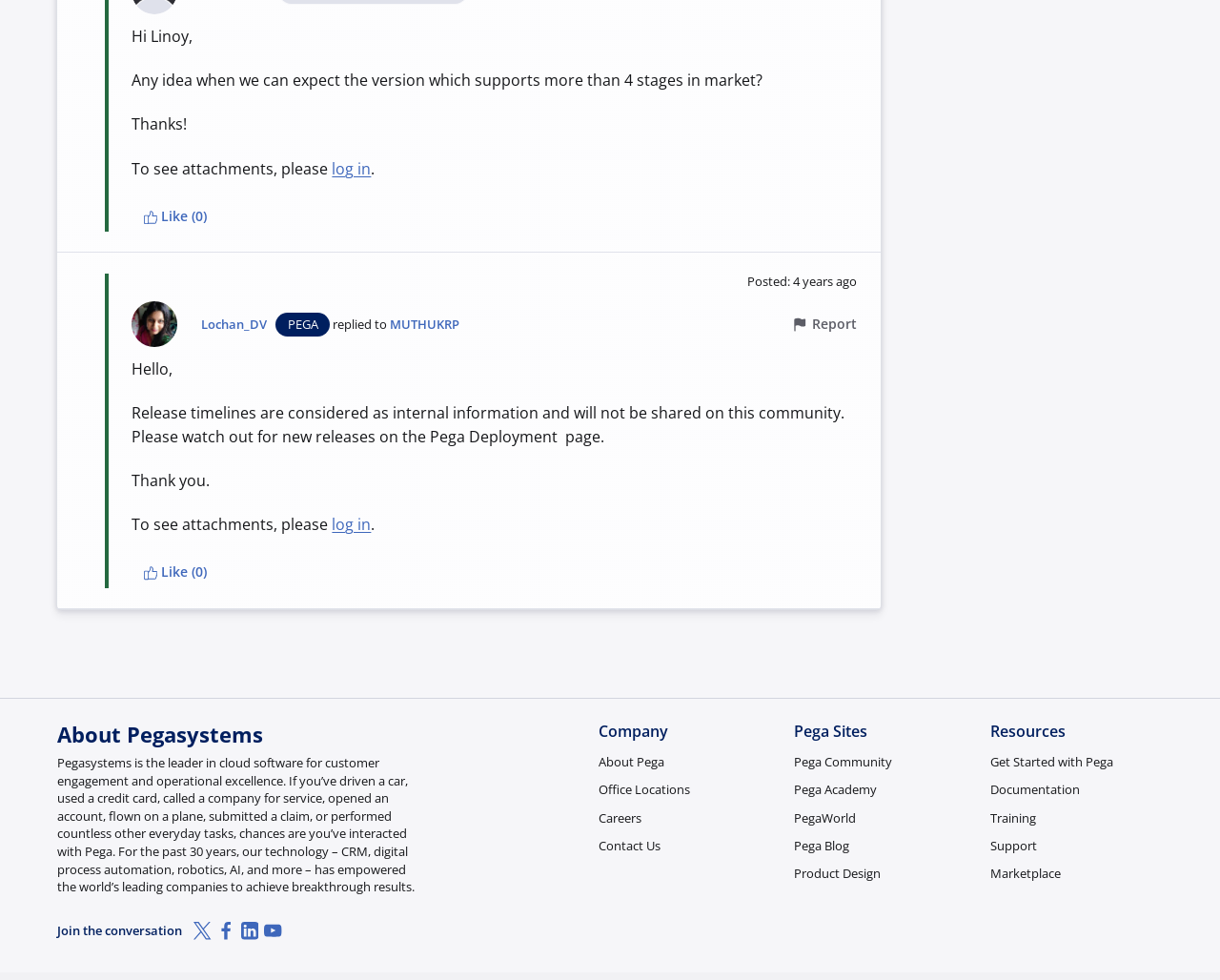Please determine the bounding box coordinates of the element's region to click in order to carry out the following instruction: "Like the post". The coordinates should be four float numbers between 0 and 1, i.e., [left, top, right, bottom].

[0.108, 0.205, 0.179, 0.236]